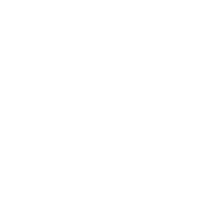How many touch points does the panel support?
Please answer the question with a single word or phrase, referencing the image.

20